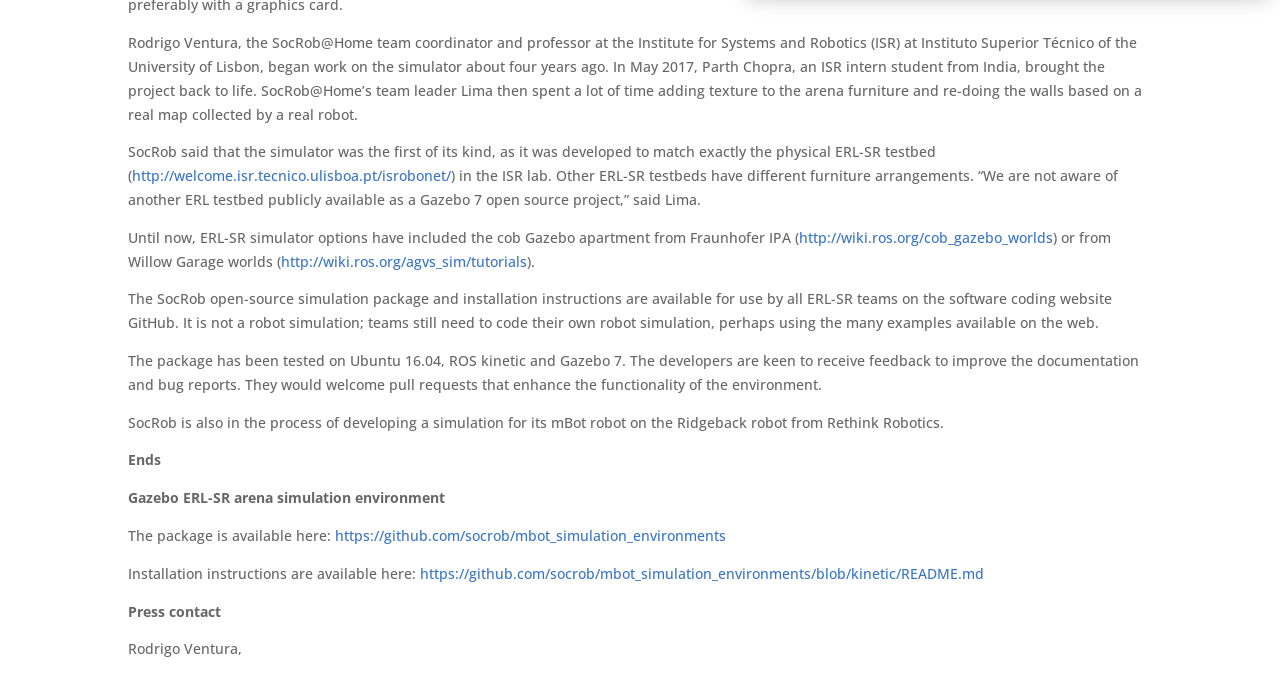Refer to the screenshot and give an in-depth answer to this question: Who is the SocRob@Home team coordinator?

The answer can be found in the first paragraph of the webpage, where it is mentioned that 'Rodrigo Ventura, the SocRob@Home team coordinator and professor at the Institute for Systems and Robotics (ISR) at Instituto Superior Técnico of the University of Lisbon, began work on the simulator about four years ago.'